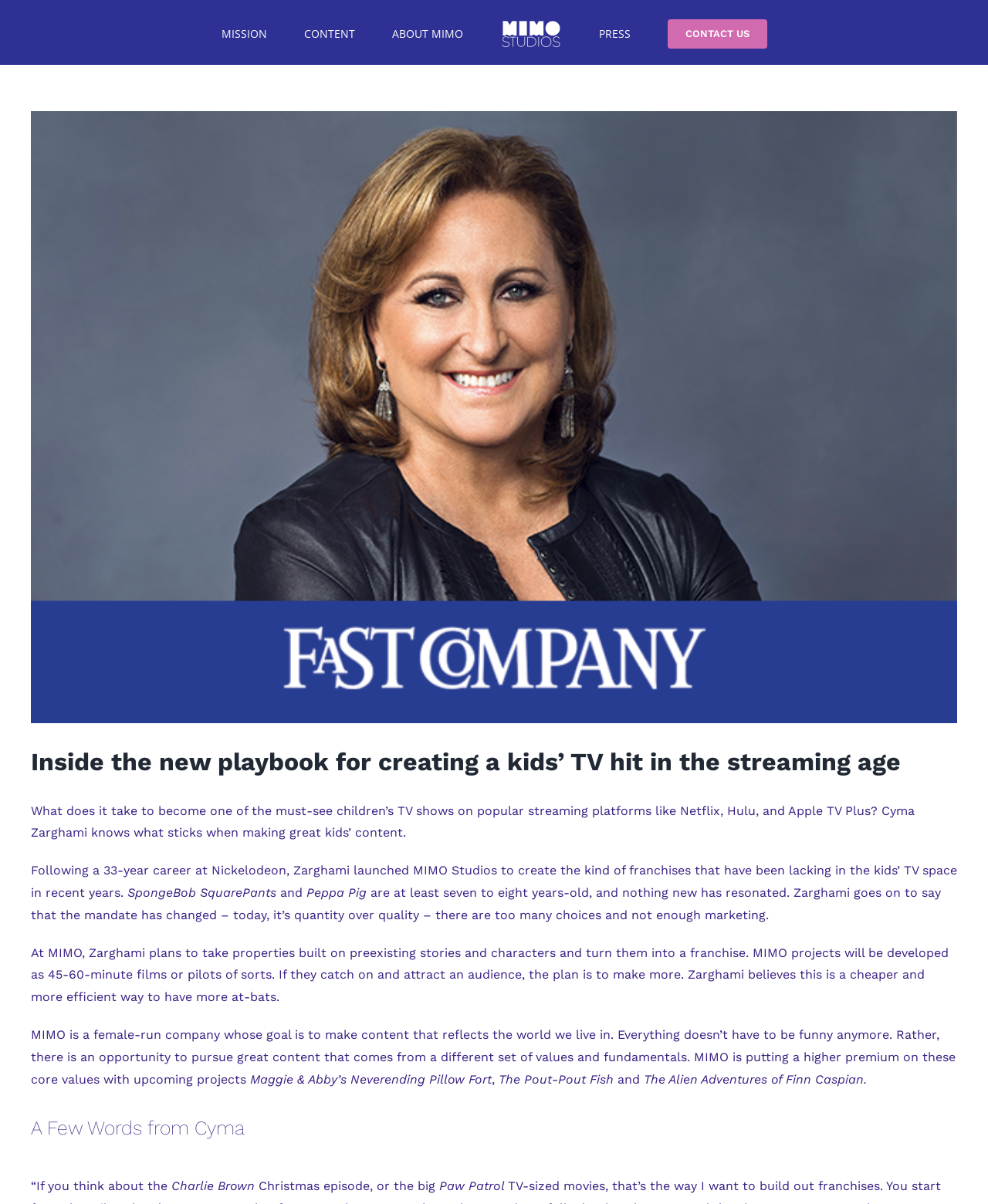What is the name of one of the shows mentioned as an example of a successful kids' TV show?
Refer to the image and give a detailed answer to the question.

I found this answer by reading the text on the webpage, which mentions SpongeBob SquarePants as an example of a successful kids' TV show.